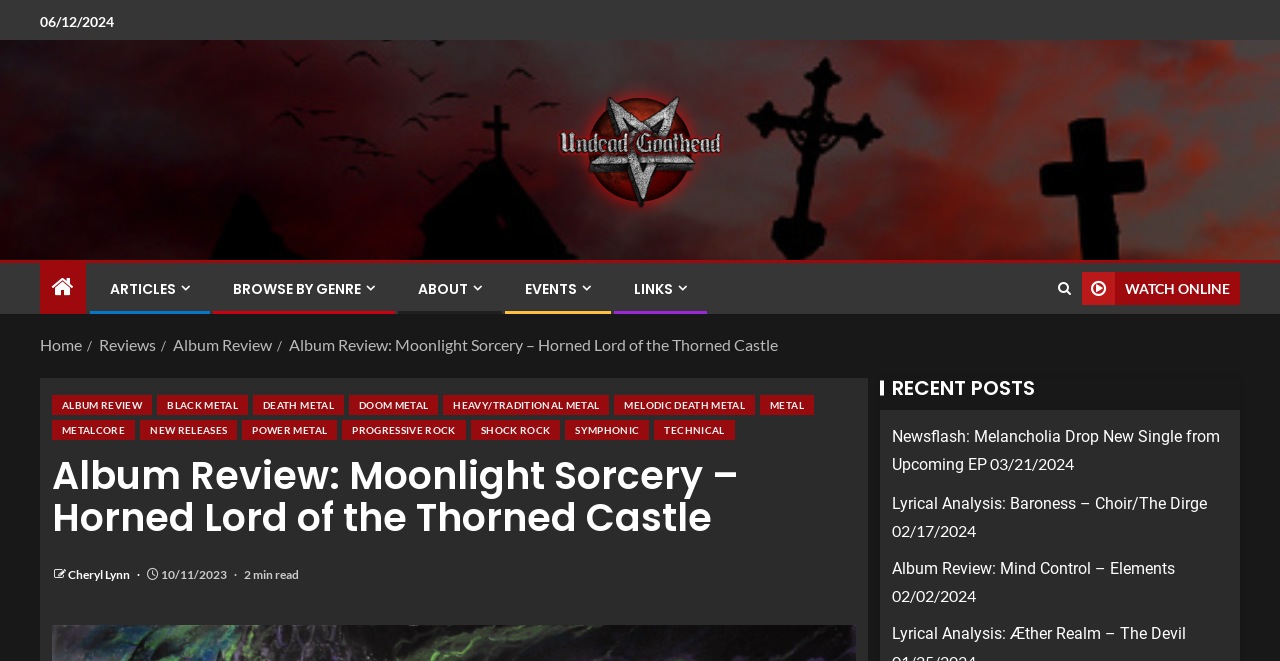Identify and generate the primary title of the webpage.

Album Review: Moonlight Sorcery – Horned Lord of the Thorned Castle